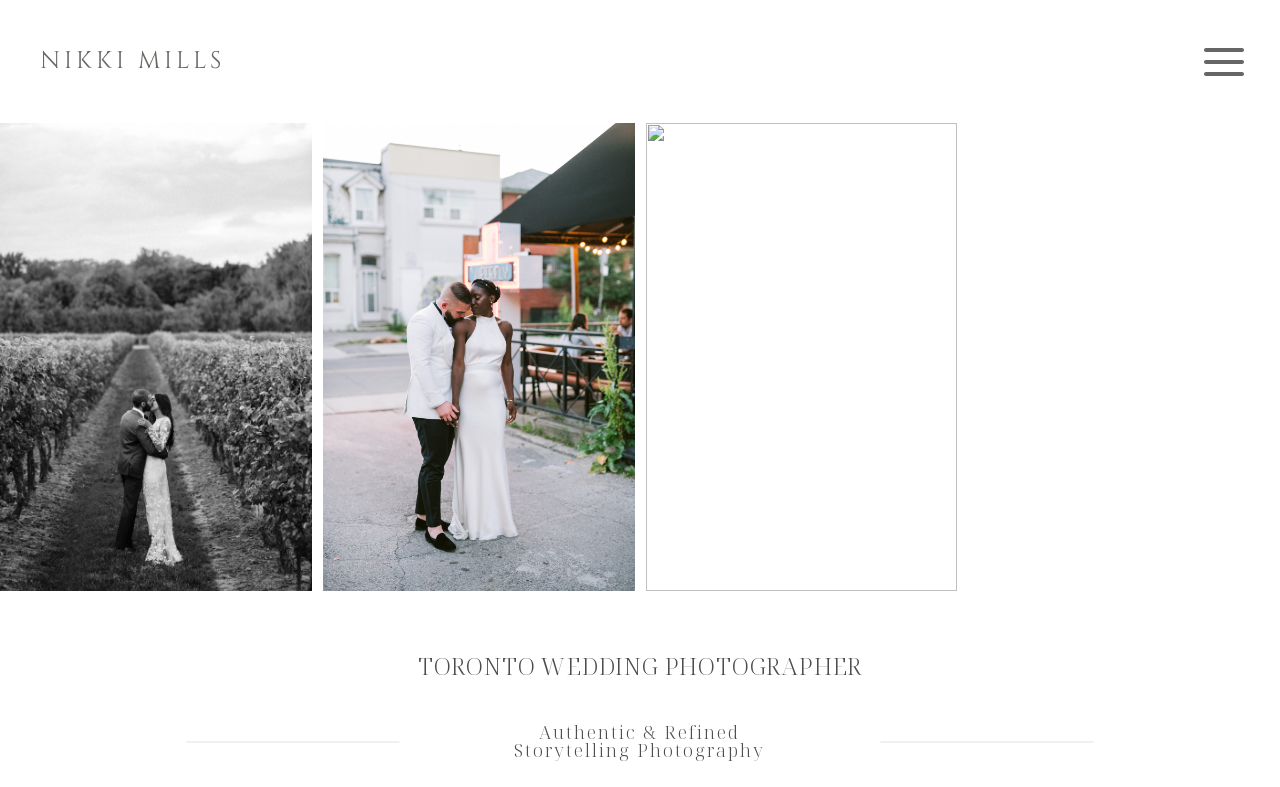Analyze and describe the webpage in a detailed narrative.

The webpage is about Nikki Mills, a Toronto-based wedding and portrait photographer. At the top left, there is a link to "NIKKI MILLS" and a button to "Open menu" at the top right. Below the top section, there is a carousel region that takes up most of the page, displaying 35 slides. The first four visible slides show images, with captions "only one gallery wedding" and "Toronto Storys Building Wedding" on the first and third slides, respectively. 

Below the carousel, there is a heading "TORONTO WEDDING PHOTOGRAPHER" followed by a horizontal separator. Then, there is another heading "Authentic & Refined Storytelling Photography" followed by another horizontal separator.